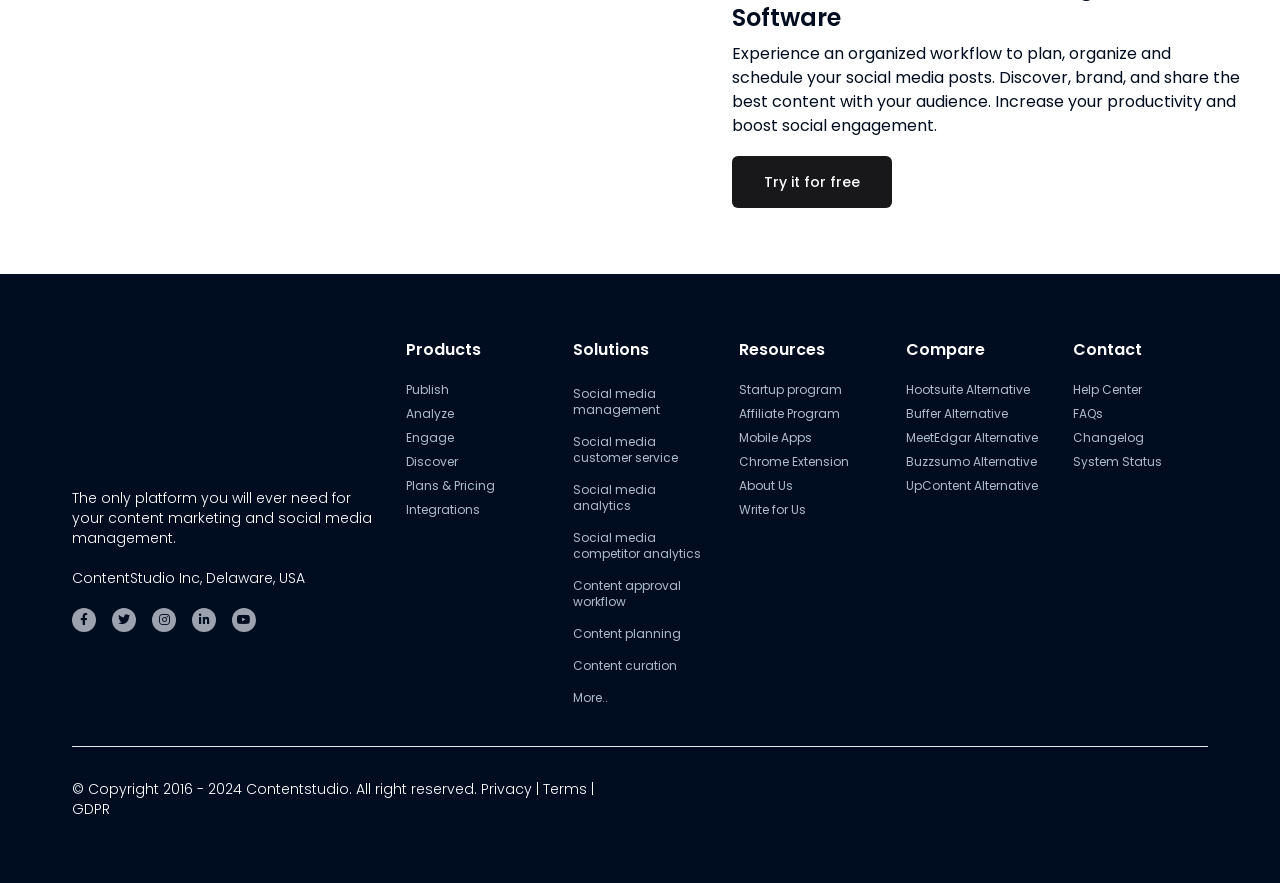Please specify the bounding box coordinates of the clickable region to carry out the following instruction: "View Pradhan Mantri Awas Yojana Gramin List 2020". The coordinates should be four float numbers between 0 and 1, in the format [left, top, right, bottom].

None